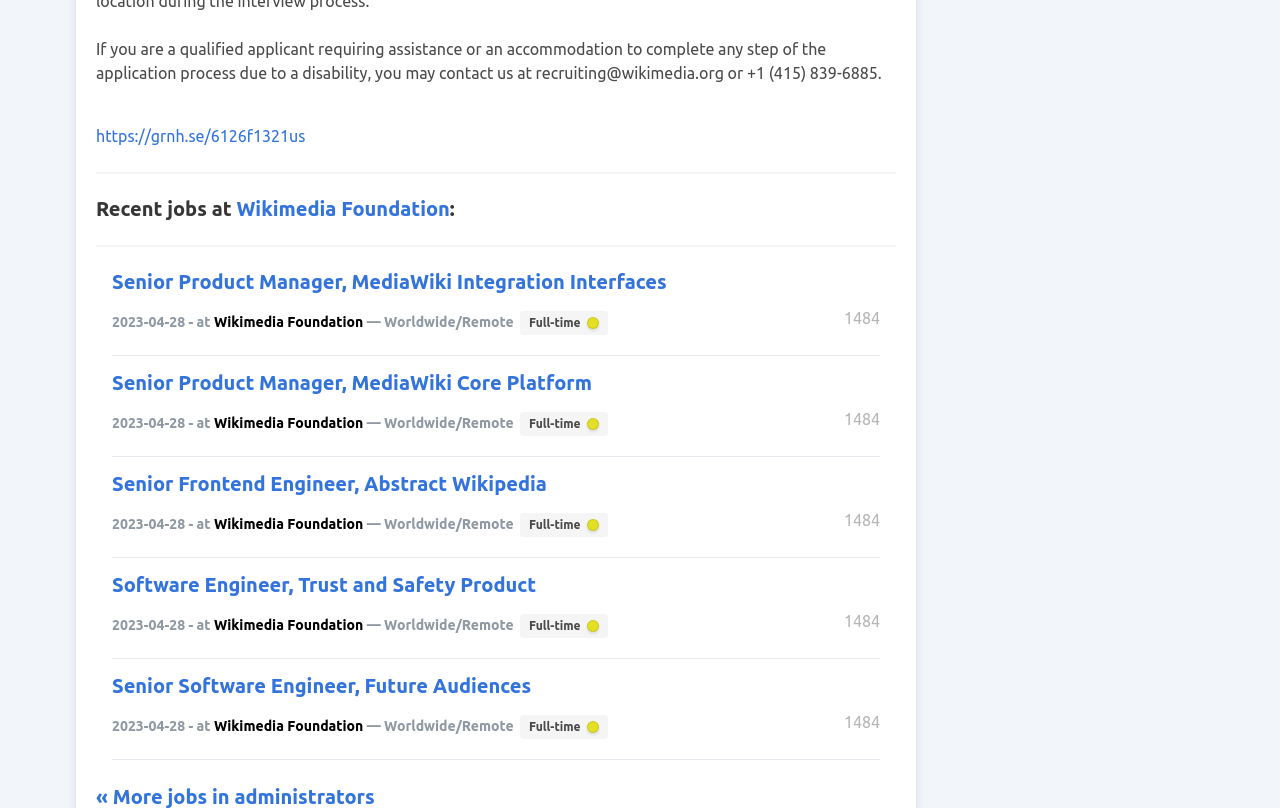Please predict the bounding box coordinates of the element's region where a click is necessary to complete the following instruction: "Apply for Senior Frontend Engineer, Abstract Wikipedia job". The coordinates should be represented by four float numbers between 0 and 1, i.e., [left, top, right, bottom].

[0.088, 0.584, 0.427, 0.612]